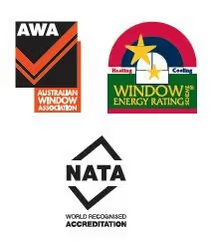Respond to the question below with a concise word or phrase:
What does NATA signify?

World-recognized accreditation